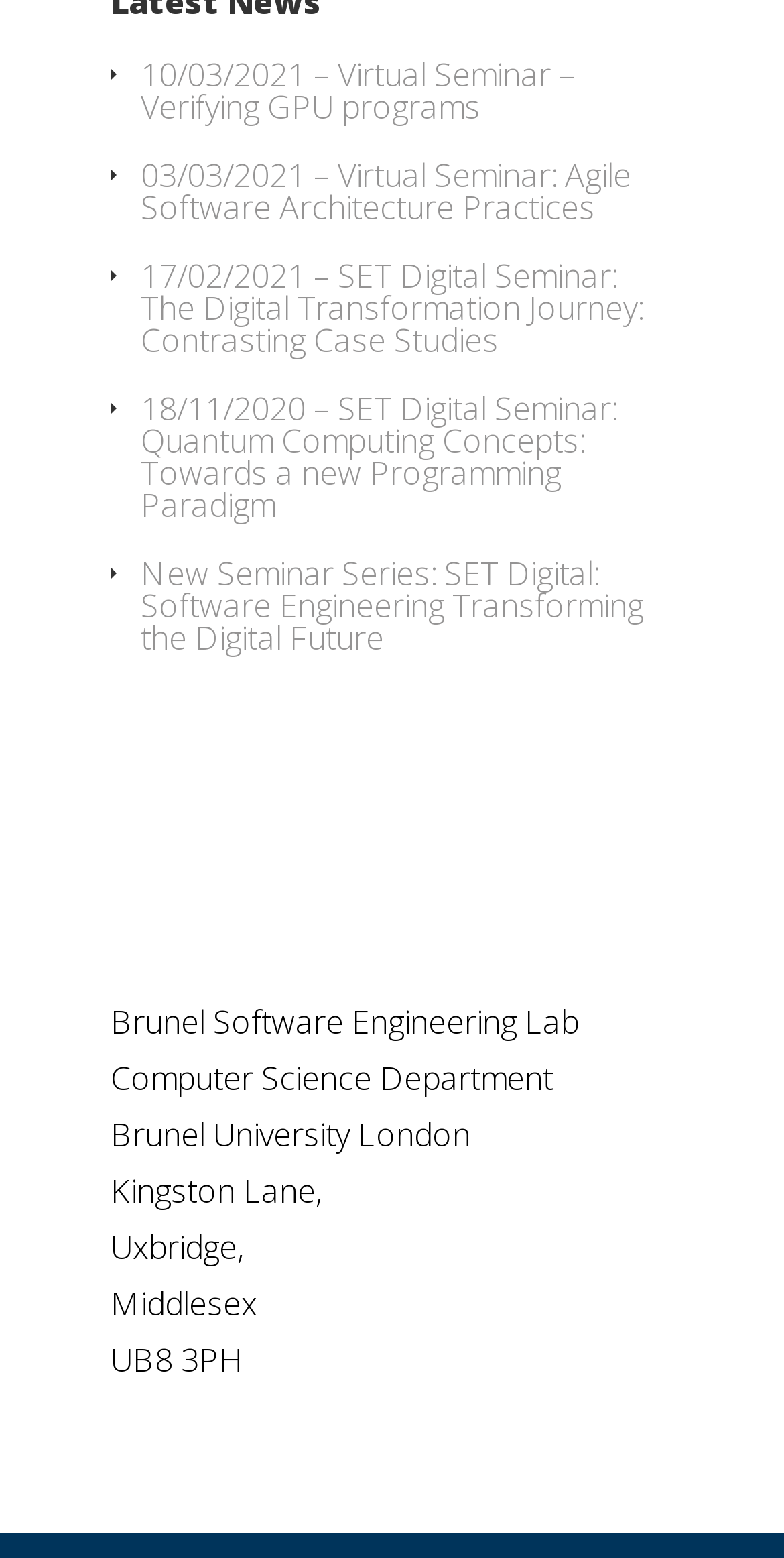Please answer the following query using a single word or phrase: 
What is the name of the university?

Brunel University London